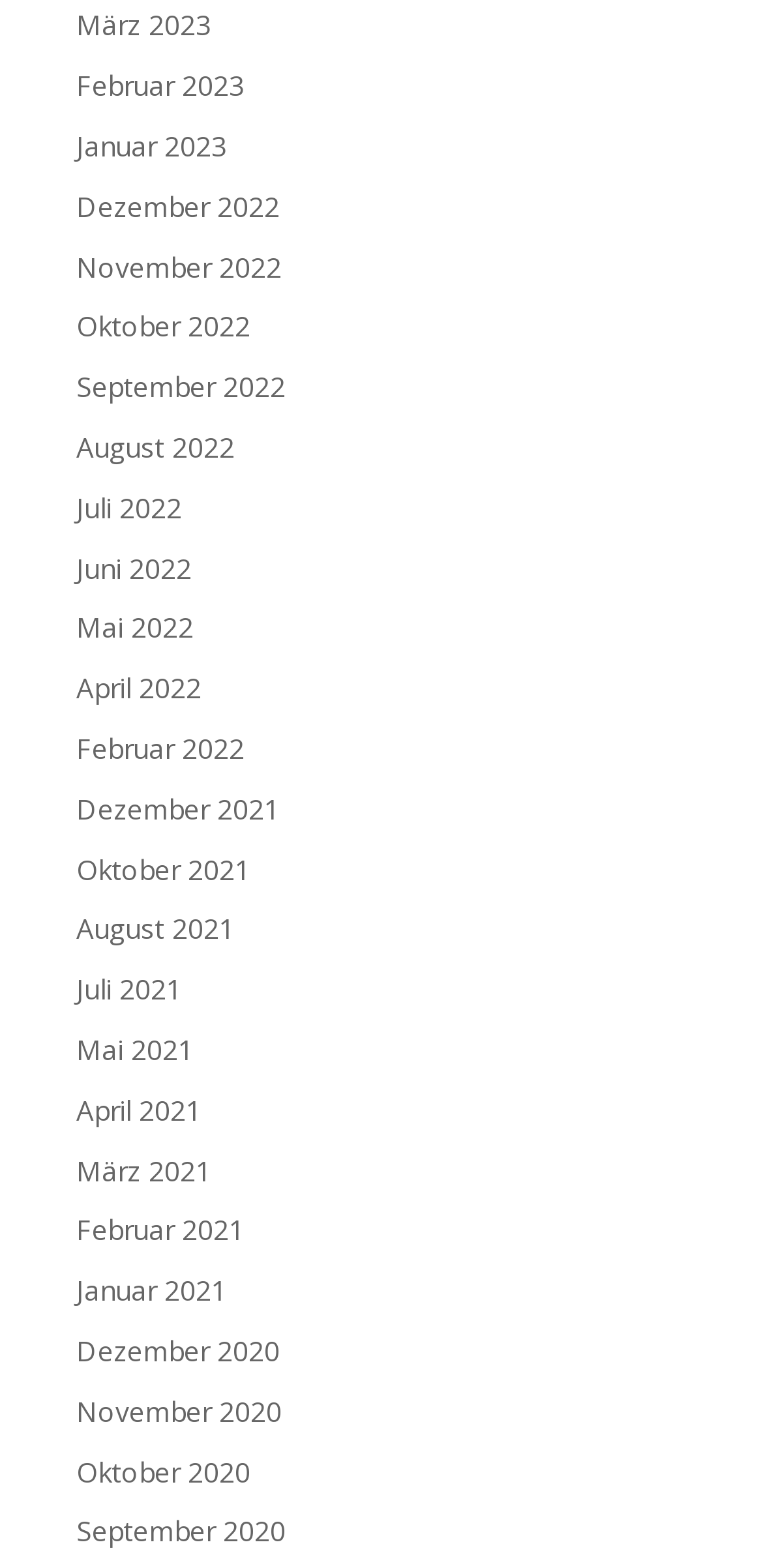Identify the bounding box for the given UI element using the description provided. Coordinates should be in the format (top-left x, top-left y, bottom-right x, bottom-right y) and must be between 0 and 1. Here is the description: Oktober 2021

[0.1, 0.542, 0.328, 0.566]